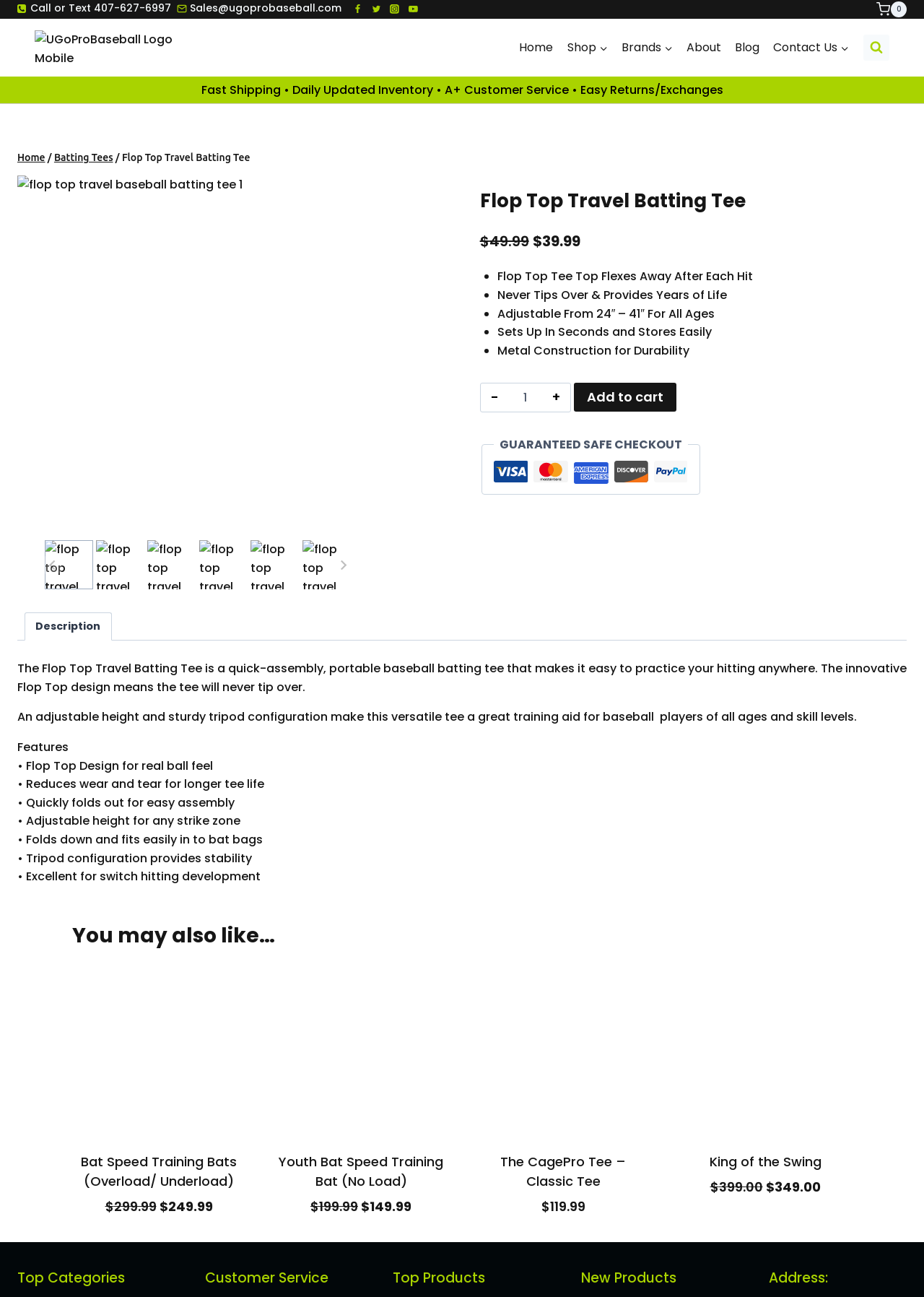What is the phone number to call or text?
Examine the screenshot and reply with a single word or phrase.

407-627-6997